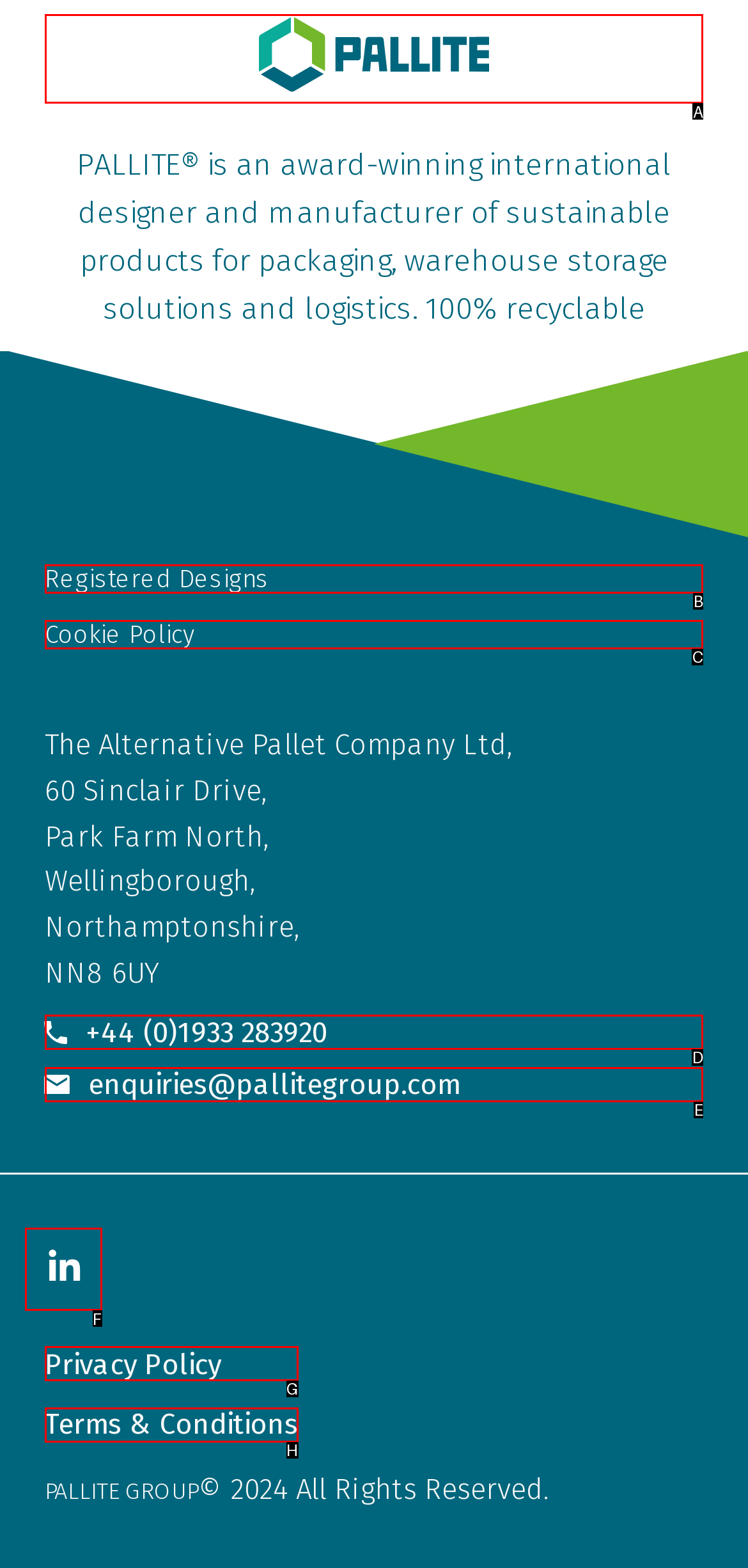Look at the highlighted elements in the screenshot and tell me which letter corresponds to the task: Visit Pallite Group website.

A